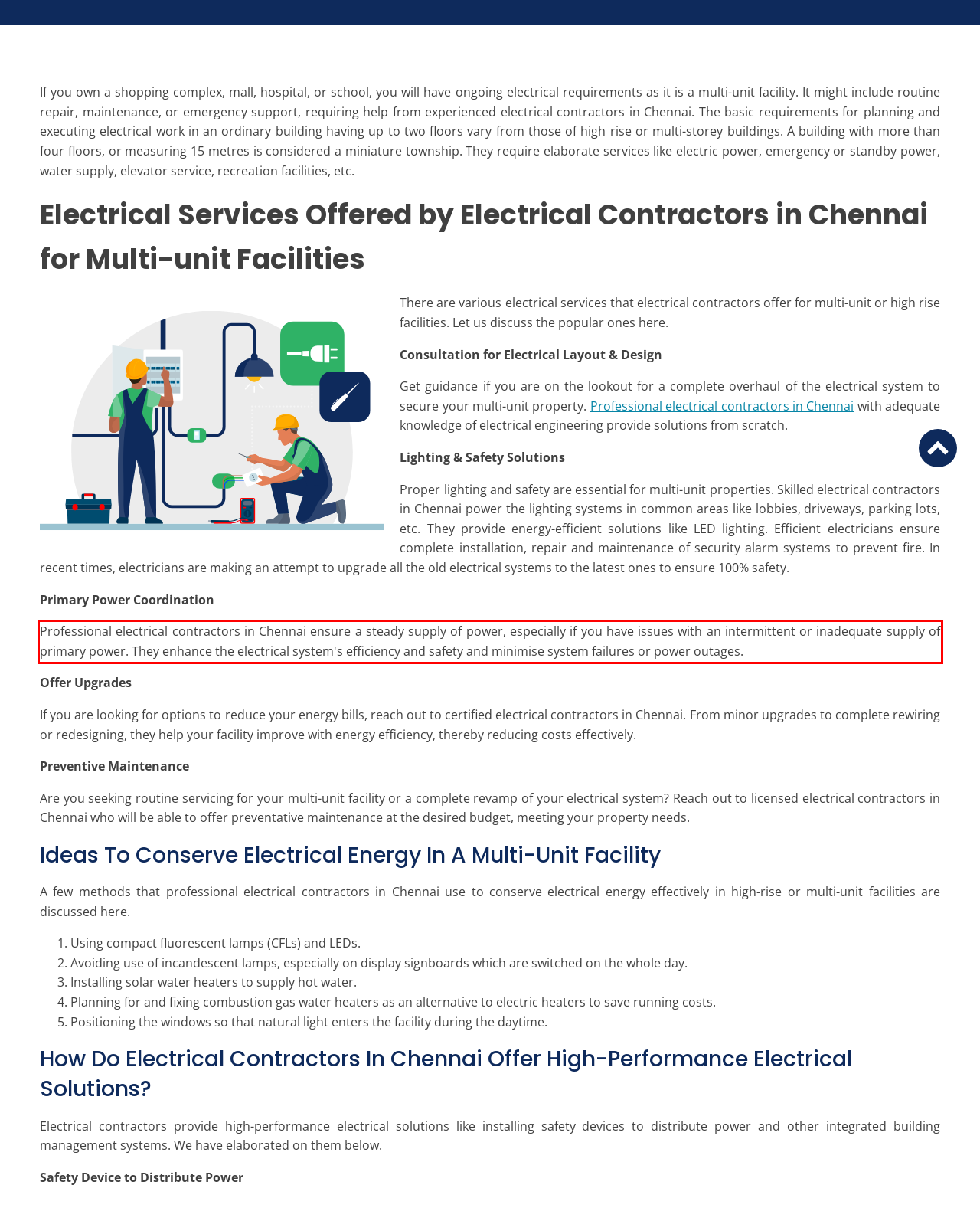Inspect the webpage screenshot that has a red bounding box and use OCR technology to read and display the text inside the red bounding box.

Professional electrical contractors in Chennai ensure a steady supply of power, especially if you have issues with an intermittent or inadequate supply of primary power. They enhance the electrical system's efficiency and safety and minimise system failures or power outages.